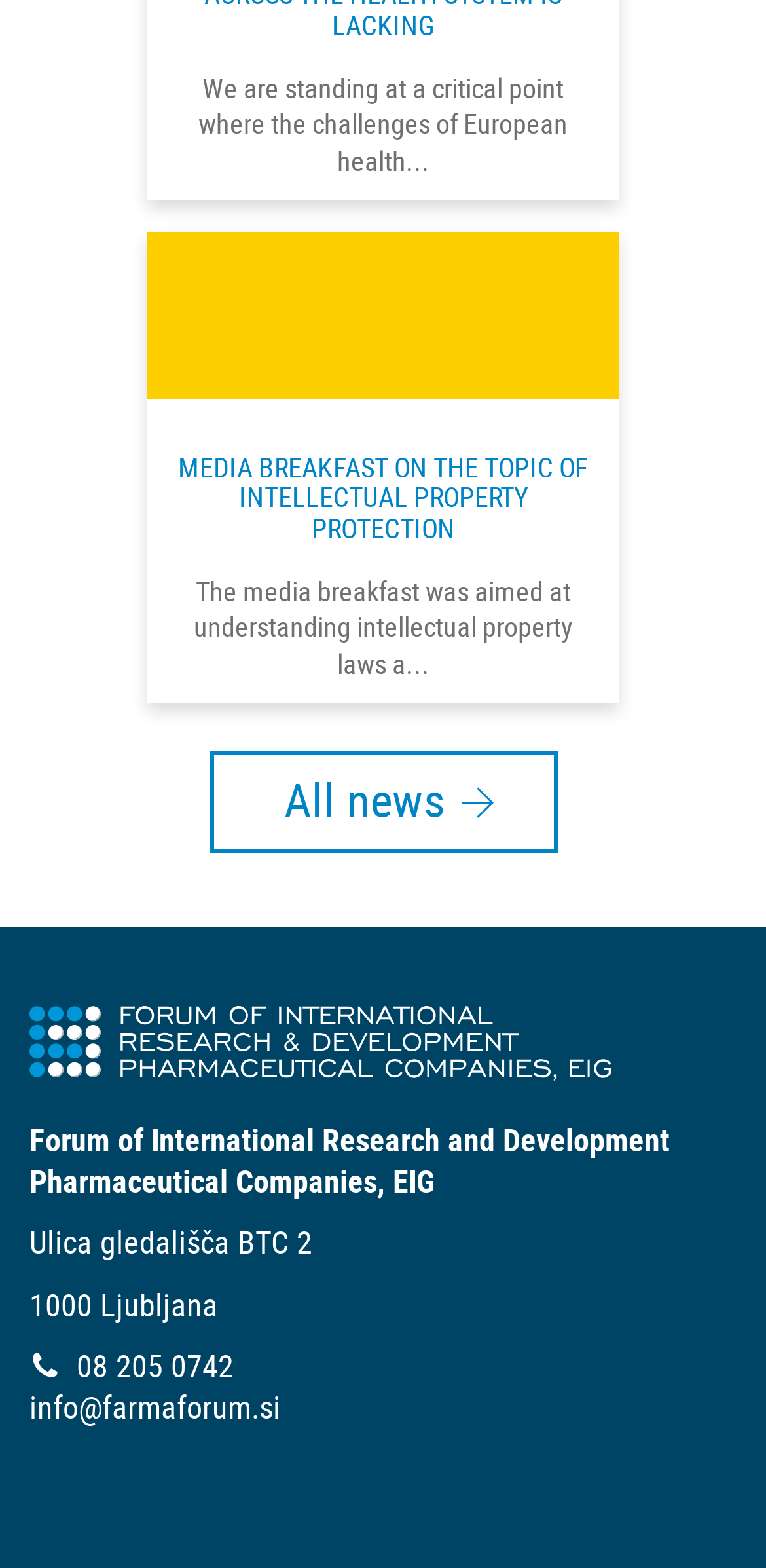Provide a thorough and detailed response to the question by examining the image: 
What is the name of the forum?

The name of the forum can be found in the link element with the text 'FIRDPC' and an image with the same name, which is located in the contentinfo section of the webpage.